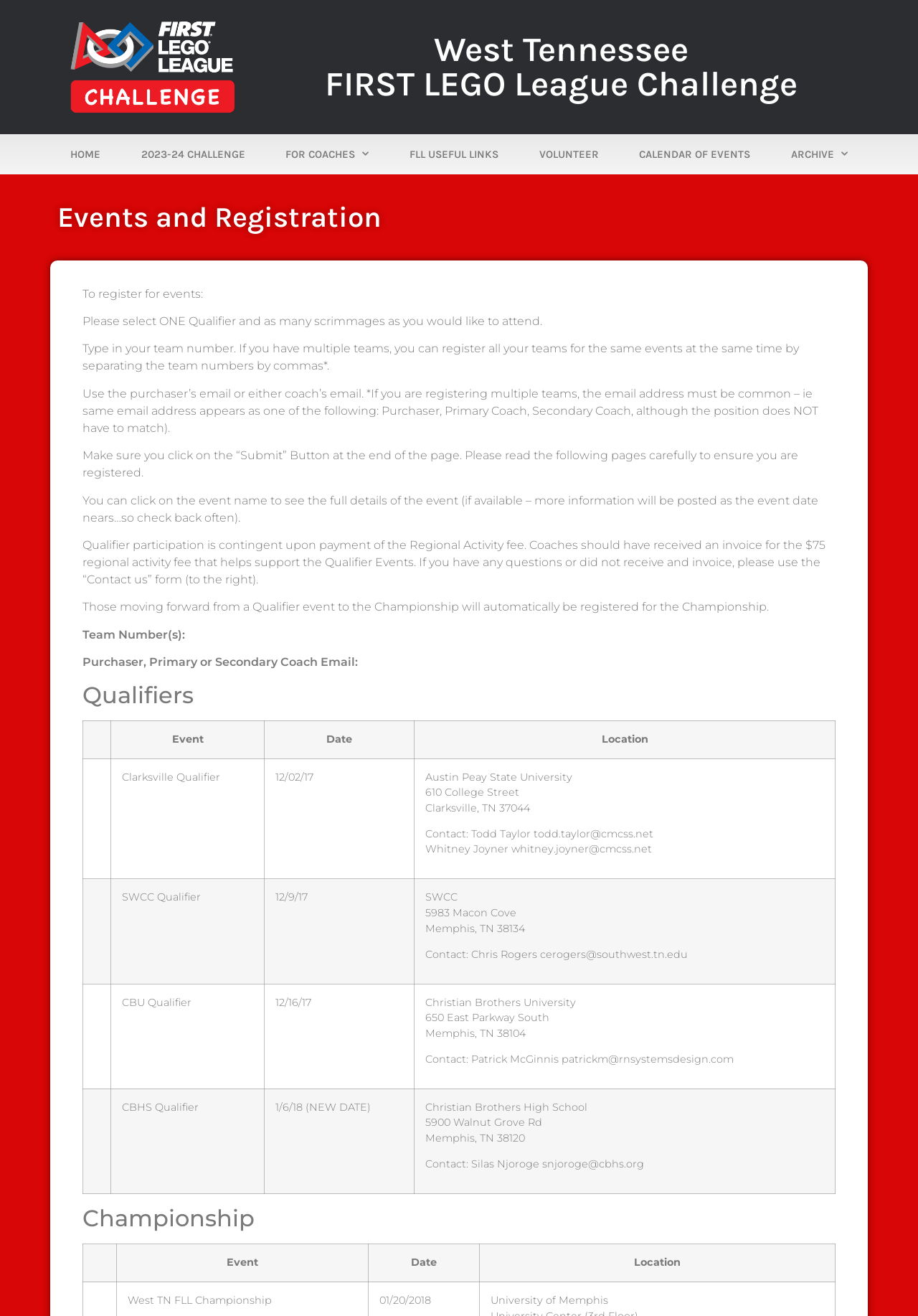What is the location of the Championship event?
Please provide a single word or phrase in response based on the screenshot.

Not specified